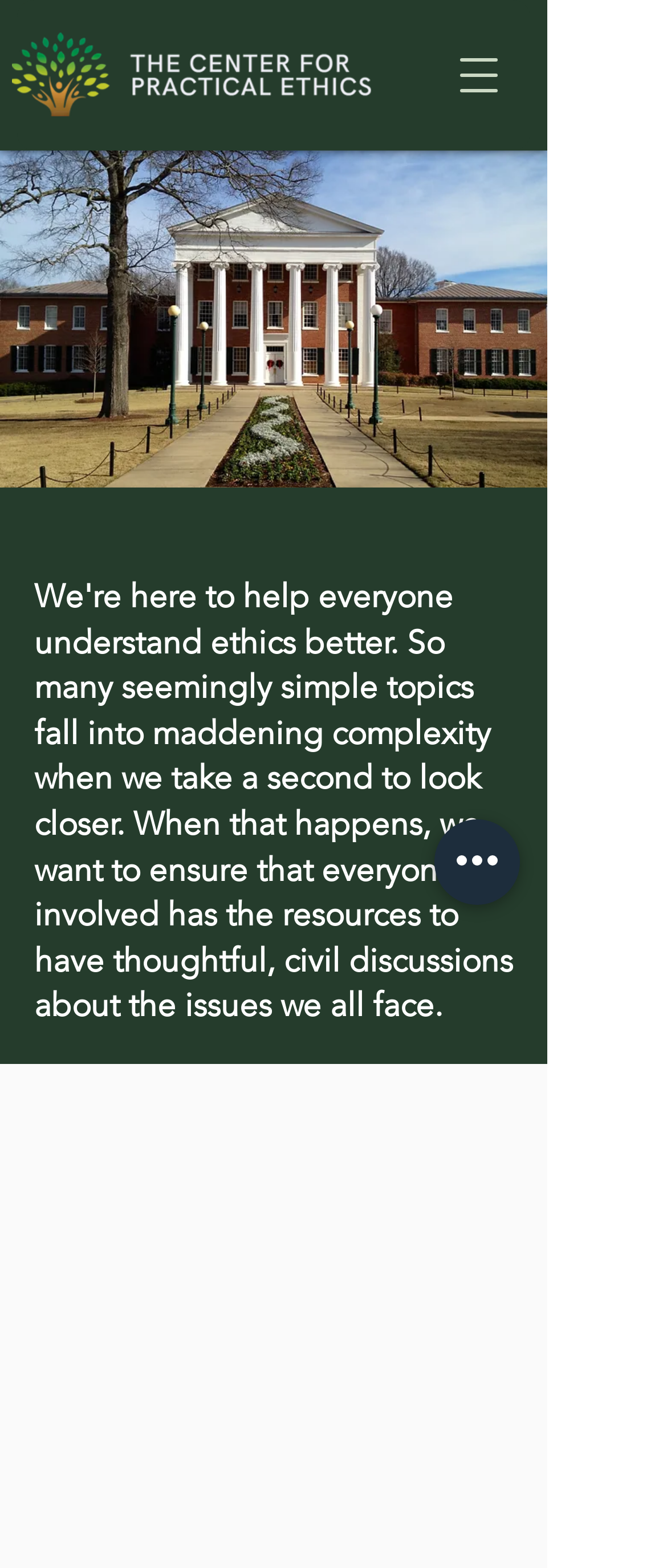Predict the bounding box of the UI element that fits this description: "aria-label="Quick actions"".

[0.651, 0.523, 0.779, 0.577]